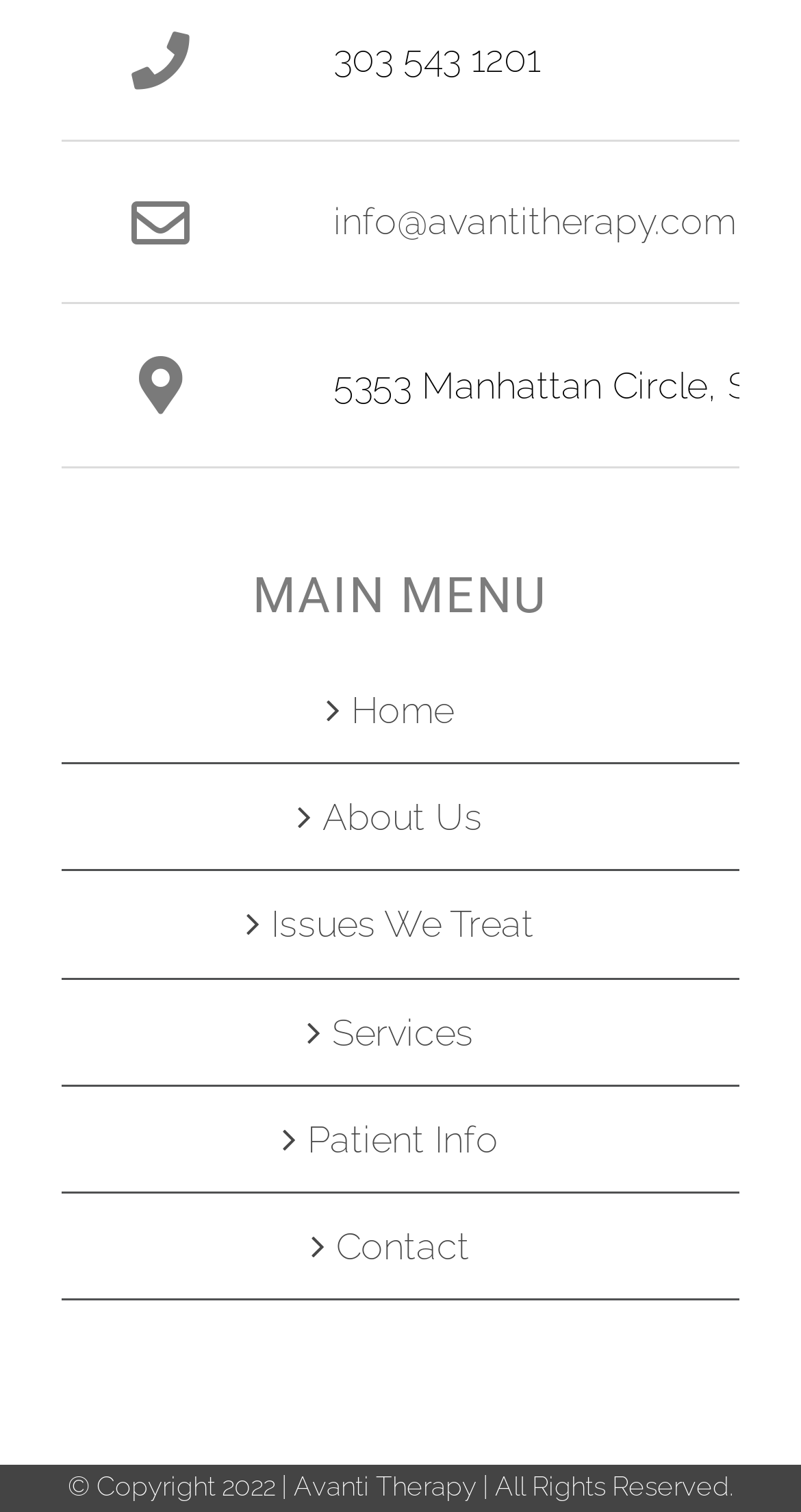Answer the following query with a single word or phrase:
What is the email address to contact Avanti Therapy?

info@avantitherapy.com